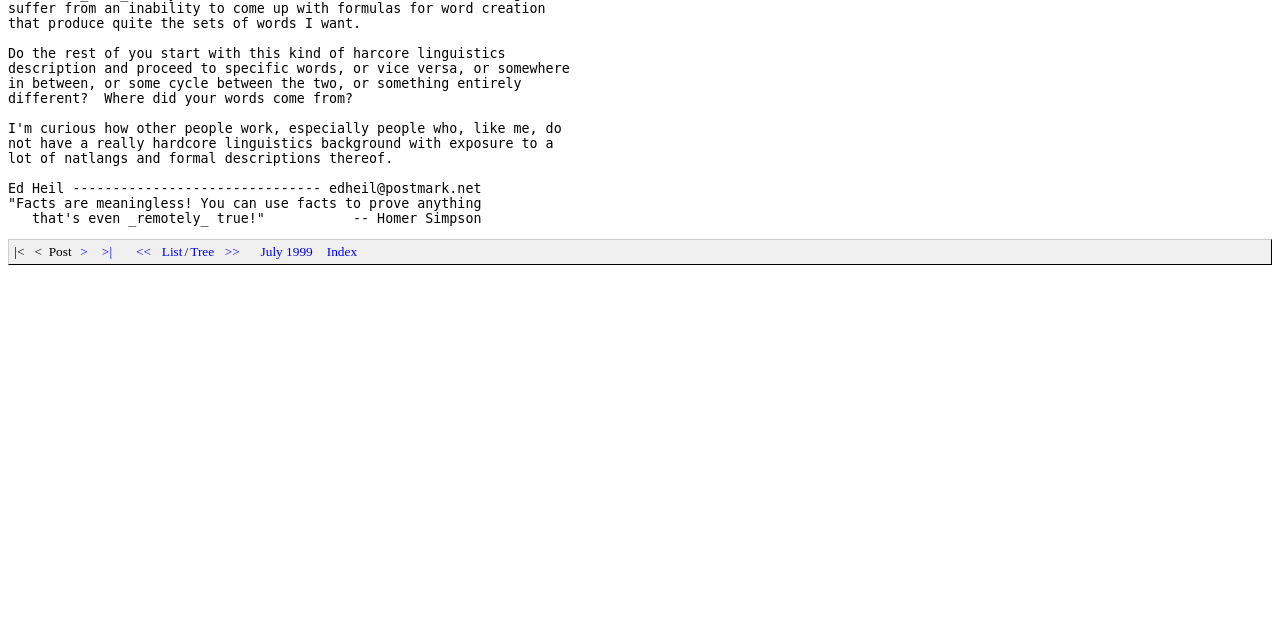Identify the bounding box coordinates of the HTML element based on this description: "July 1999".

[0.202, 0.381, 0.246, 0.405]